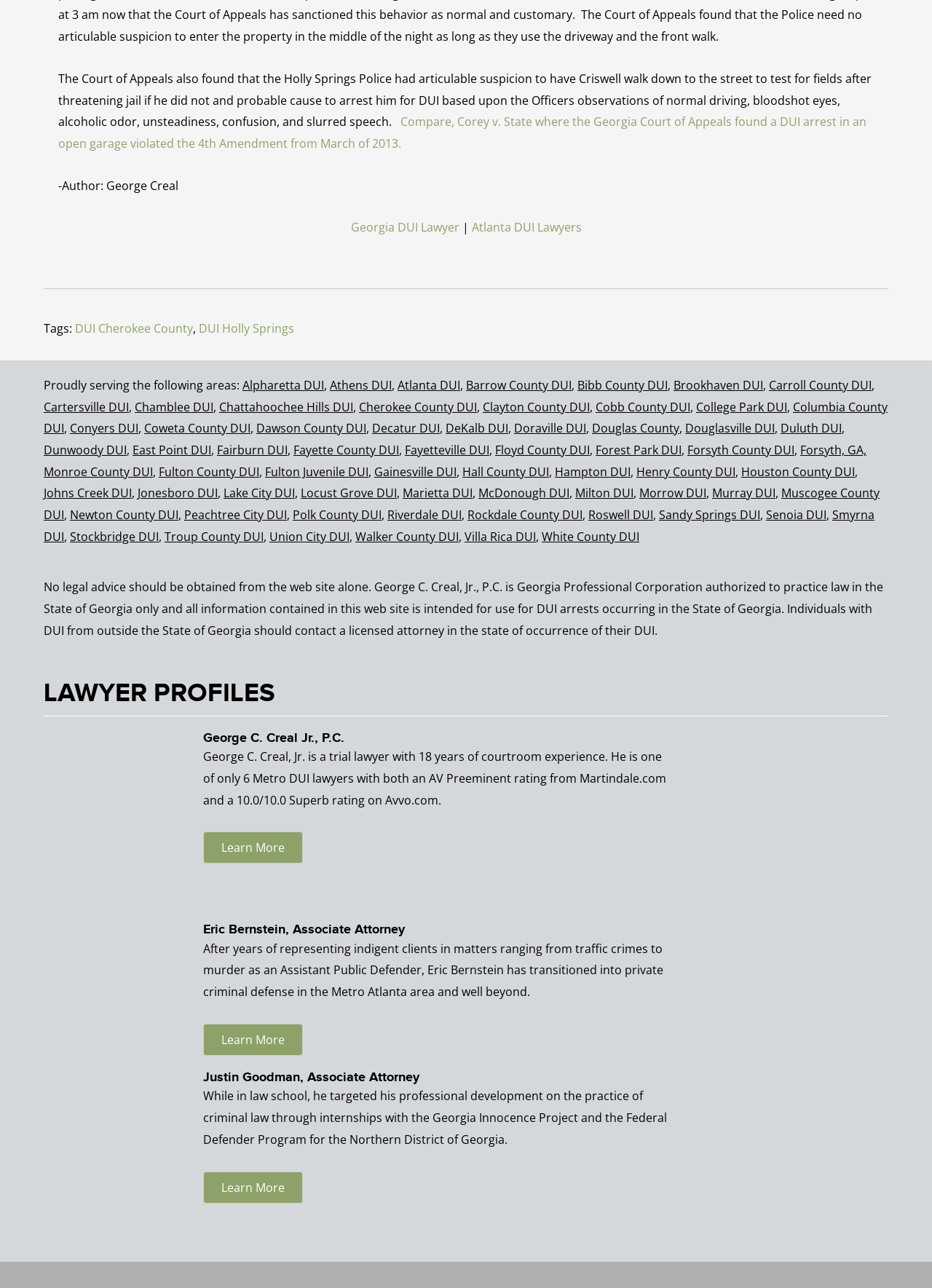What is the topic of the webpage?
Please interpret the details in the image and answer the question thoroughly.

I inferred the topic of the webpage by analyzing the content of the StaticText elements, which mention DUI arrests, DUI lawyers, and DUI law in Georgia.